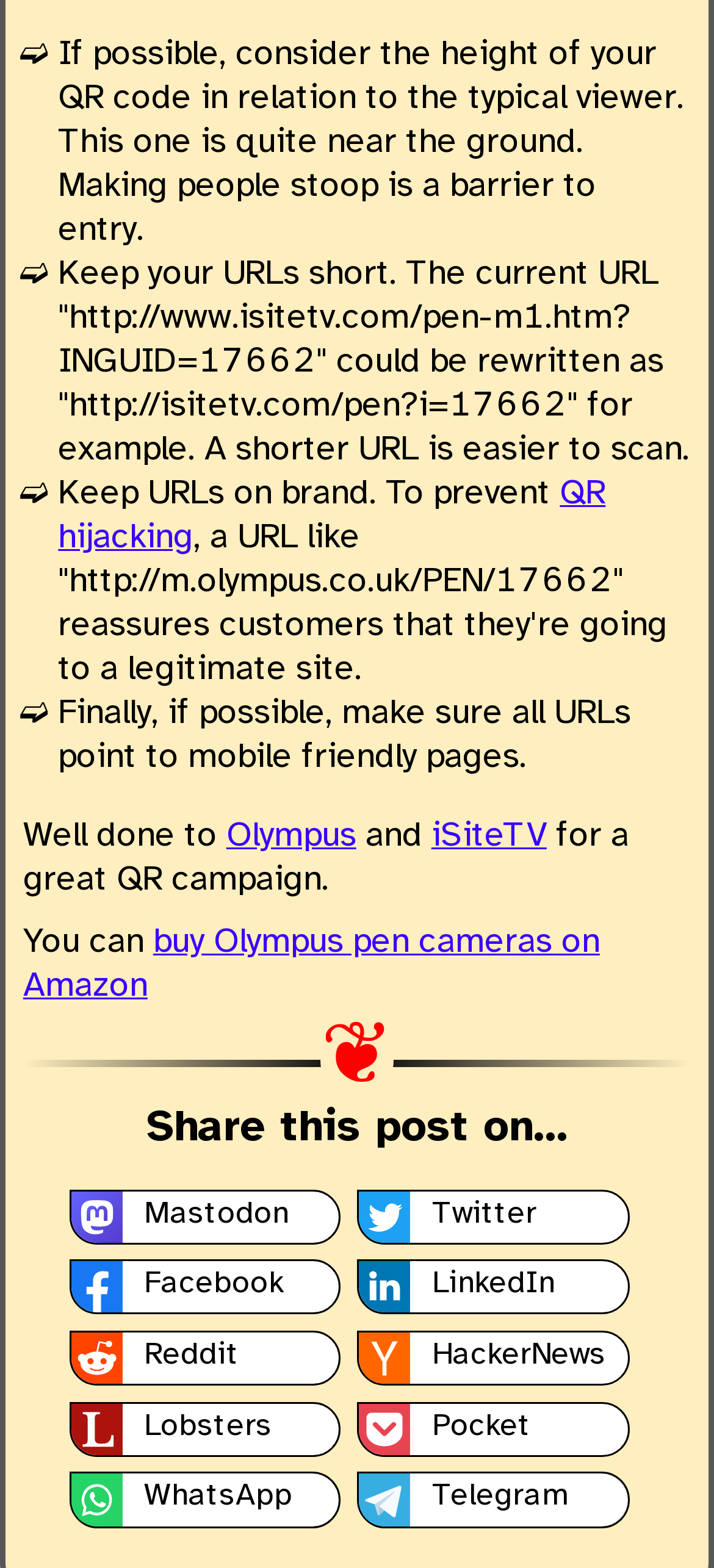Respond with a single word or phrase for the following question: 
What is the potential risk of not keeping URLs on brand?

QR hijacking